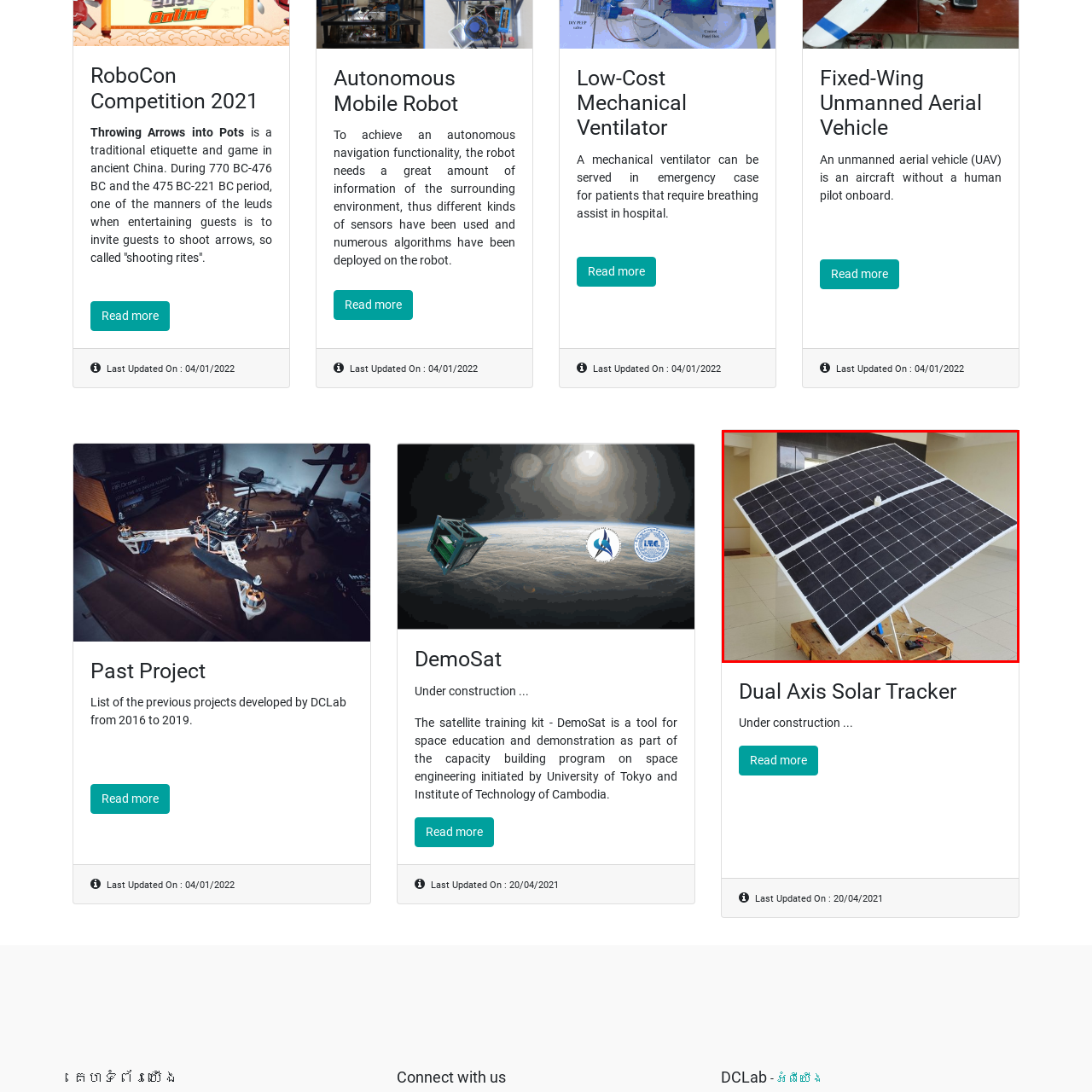Describe in detail the visual elements within the red-lined box.

The image features a dual-axis solar tracker, an innovative device designed to optimize solar energy capture. This solar panel setup is mounted on a sturdy wooden base and is positioned at an angle to maximize exposure to sunlight throughout the day. The tracker consists of multiple solar cells arranged in a grid pattern, showcasing a sleek design that emphasizes efficiency and functionality. The background suggests an indoor environment, possibly illustrating a demonstration or educational setting related to renewable energy technology. This project is currently under construction as part of ongoing research initiatives at DCLab, emphasizing advancements in solar energy solutions.